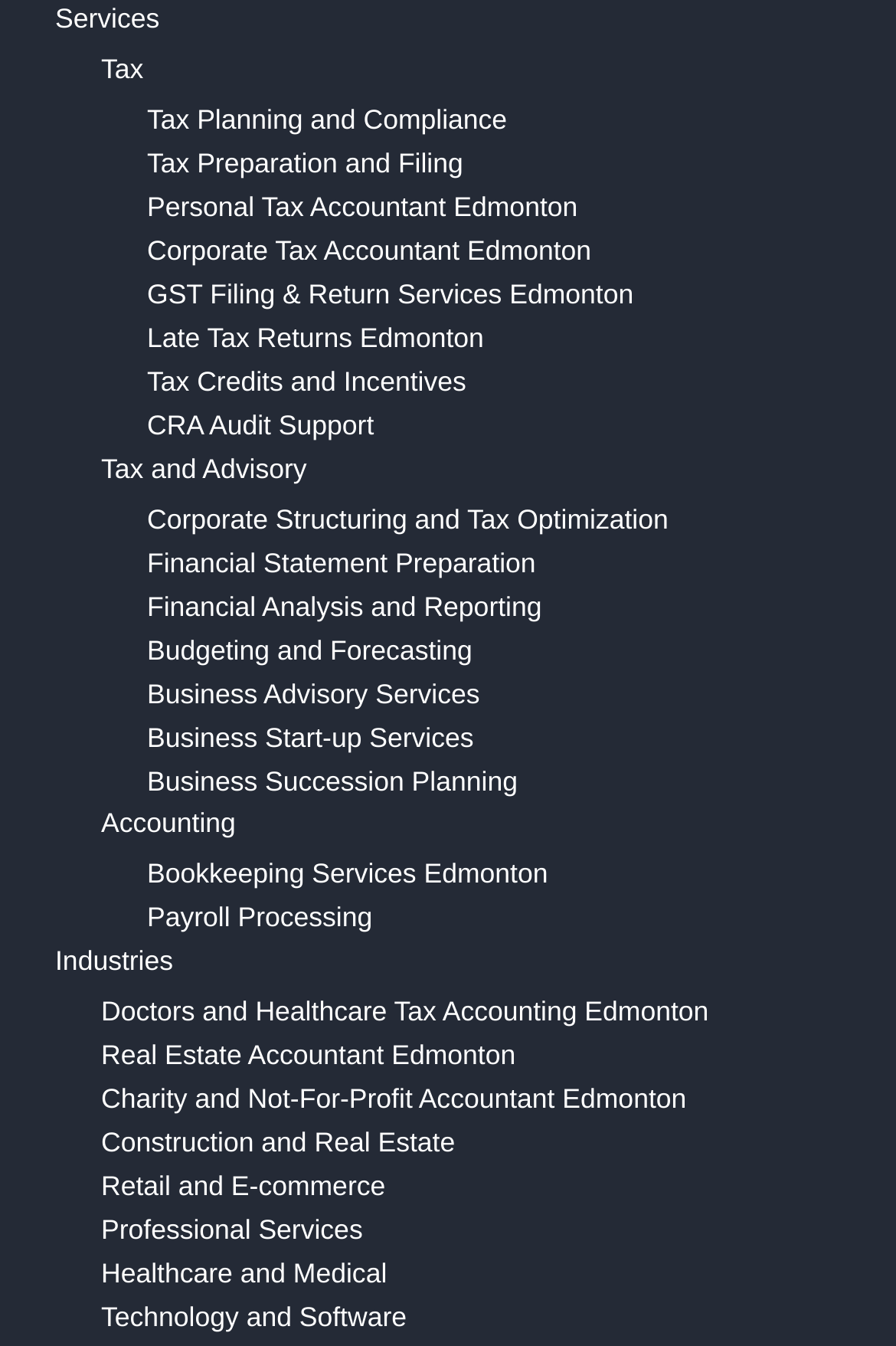Locate the bounding box coordinates of the element that should be clicked to fulfill the instruction: "View Corporate Structuring and Tax Optimization".

[0.164, 0.373, 0.746, 0.397]